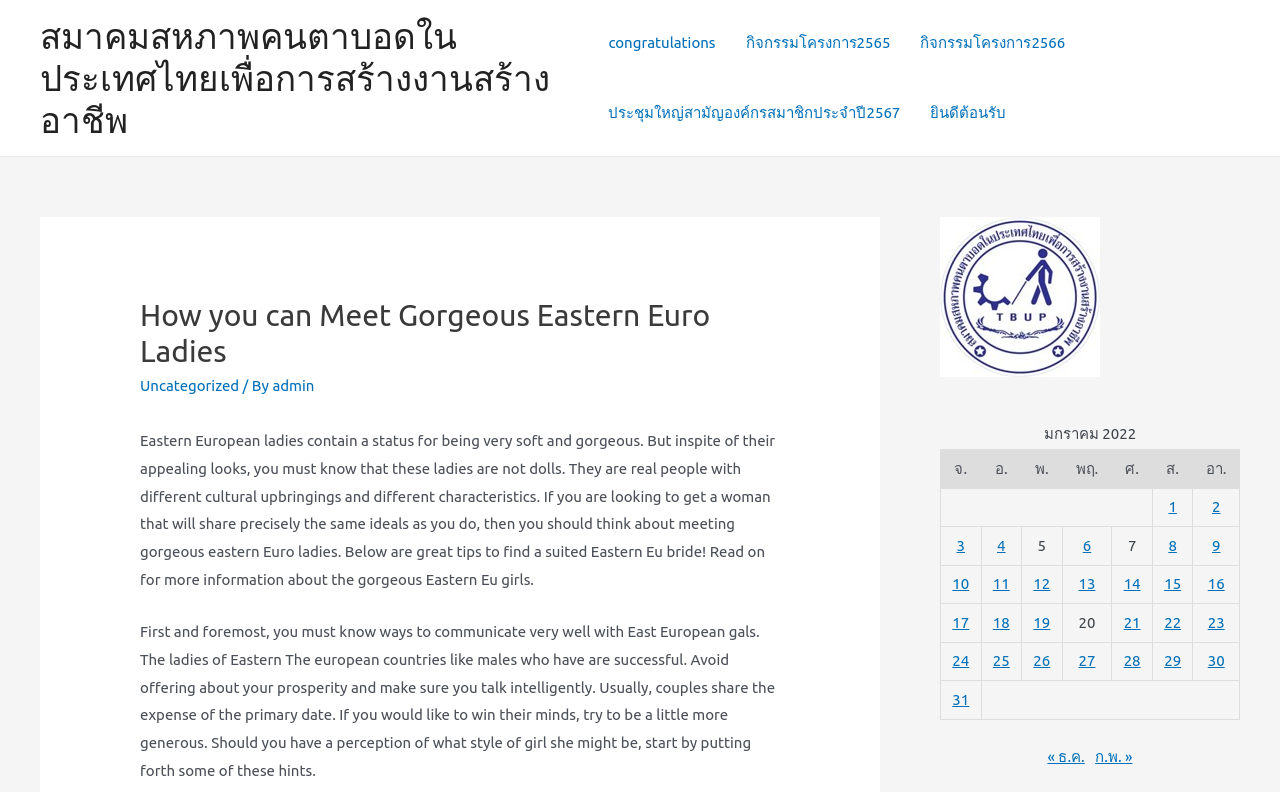Please determine the bounding box coordinates of the section I need to click to accomplish this instruction: "Click on the link to read more about congratulations".

[0.464, 0.01, 0.571, 0.098]